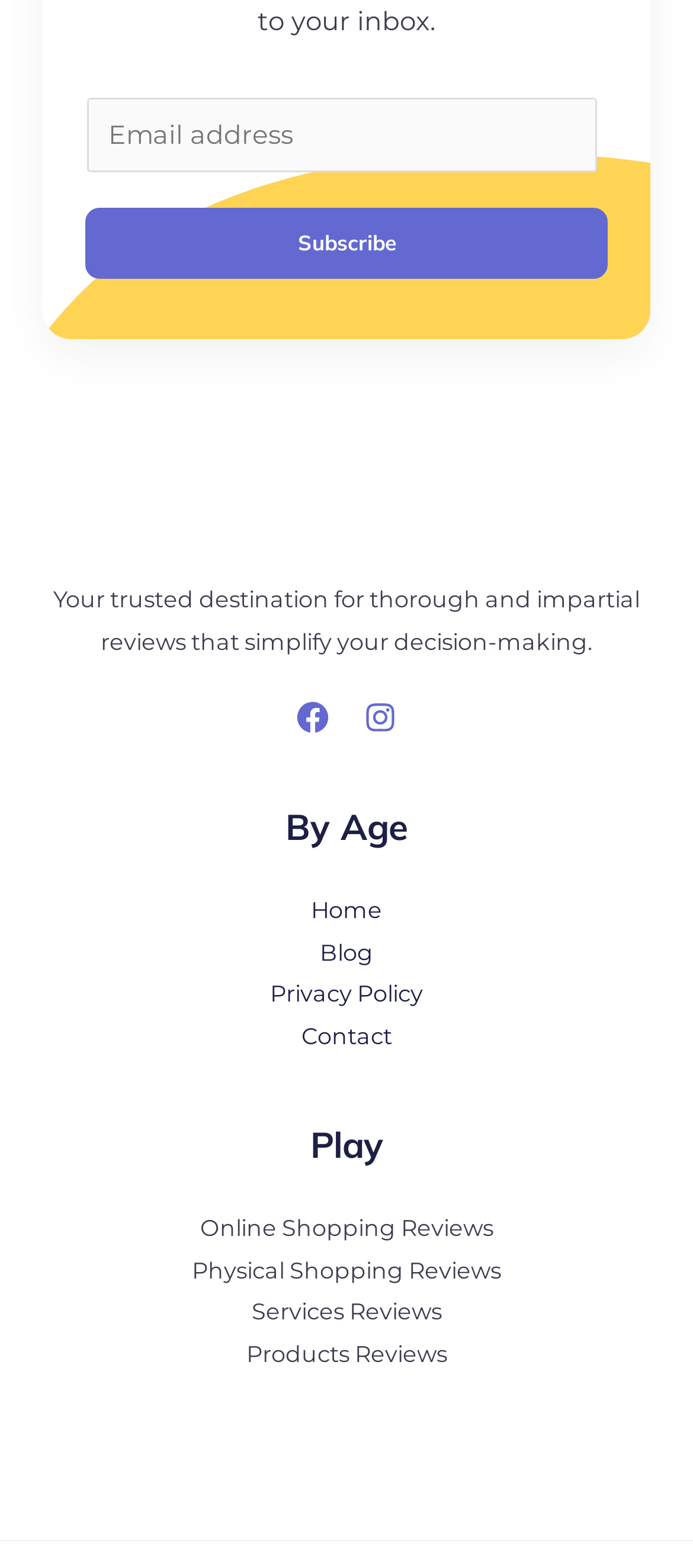Please provide the bounding box coordinates for the element that needs to be clicked to perform the following instruction: "Enter email address". The coordinates should be given as four float numbers between 0 and 1, i.e., [left, top, right, bottom].

[0.126, 0.062, 0.862, 0.11]